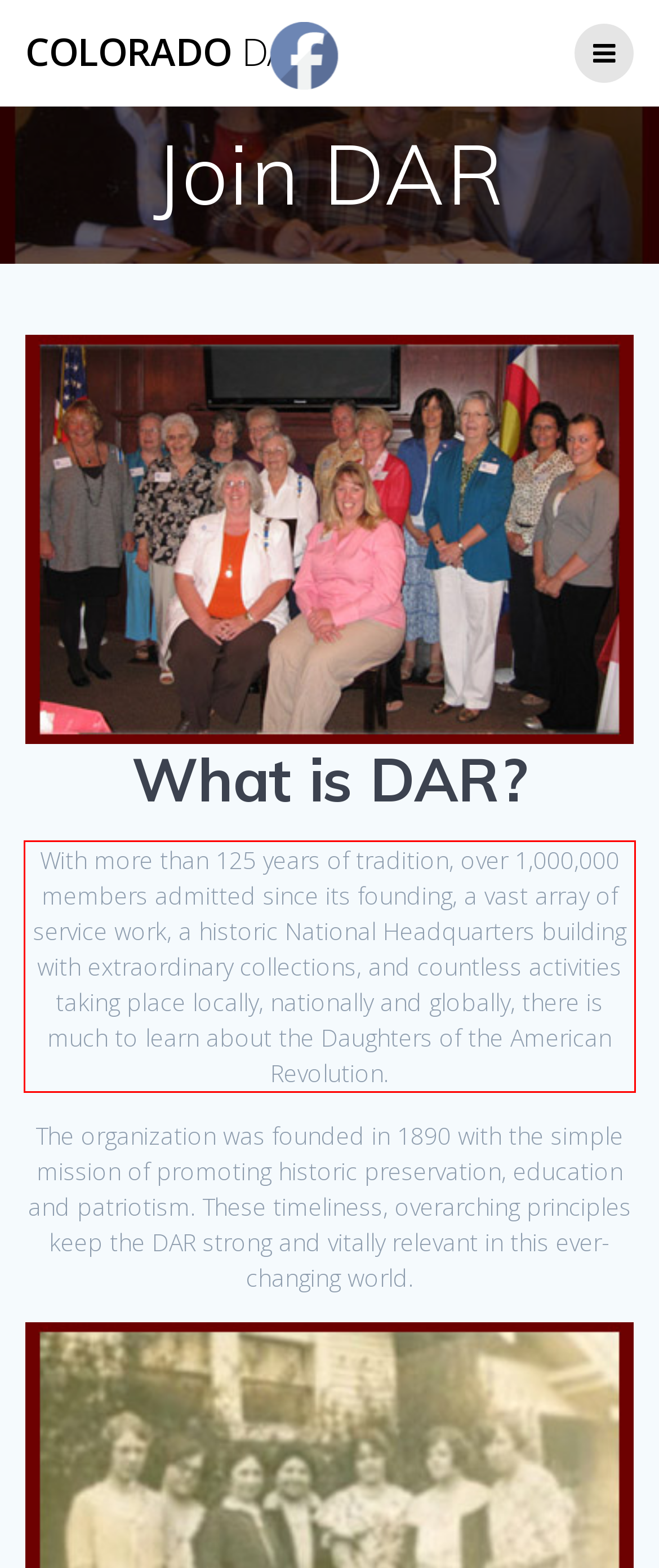Observe the screenshot of the webpage that includes a red rectangle bounding box. Conduct OCR on the content inside this red bounding box and generate the text.

With more than 125 years of tradition, over 1,000,000 members admitted since its founding, a vast array of service work, a historic National Headquarters building with extraordinary collections, and countless activities taking place locally, nationally and globally, there is much to learn about the Daughters of the American Revolution.